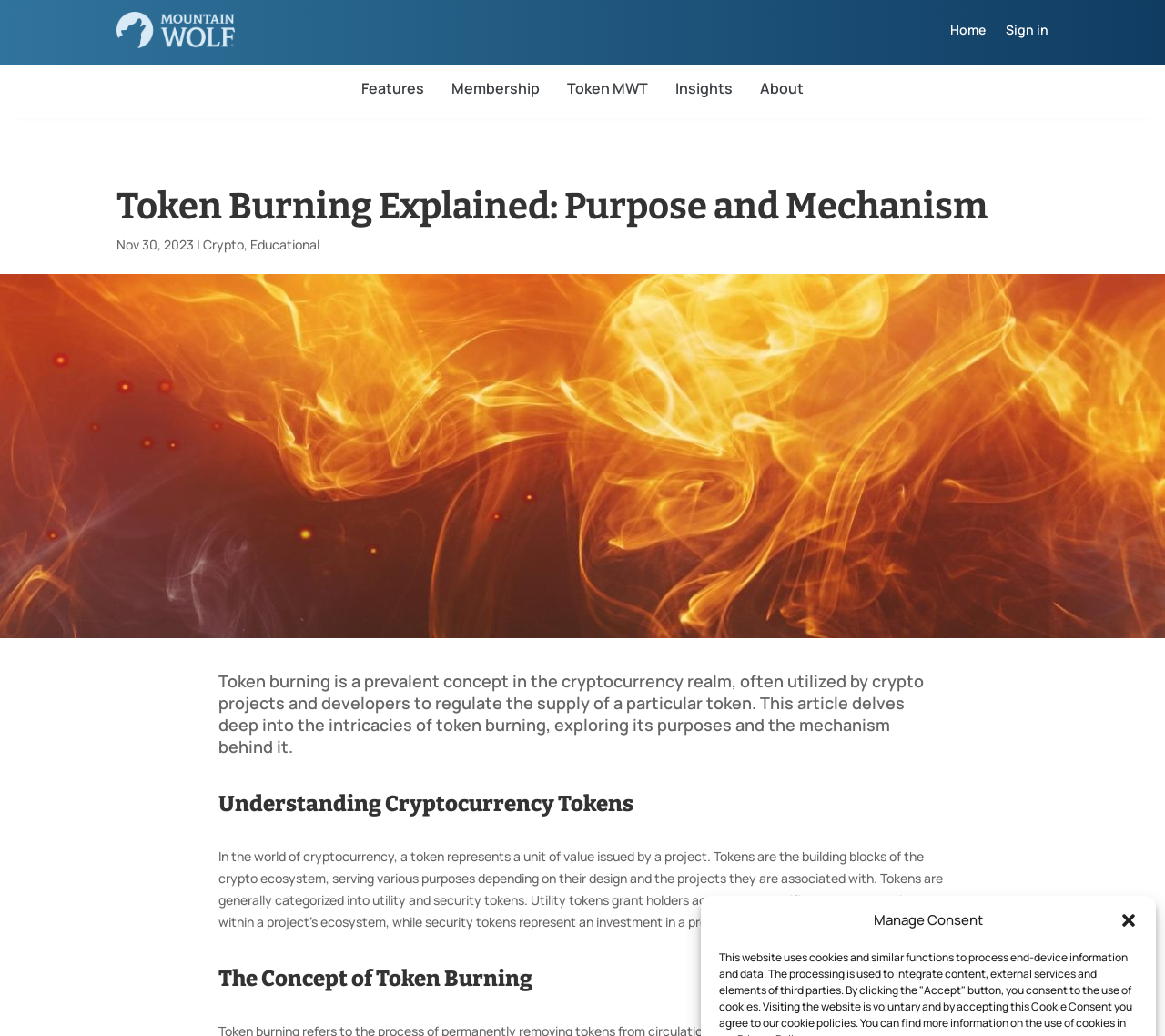Indicate the bounding box coordinates of the element that needs to be clicked to satisfy the following instruction: "Learn about Insights". The coordinates should be four float numbers between 0 and 1, i.e., [left, top, right, bottom].

[0.58, 0.076, 0.629, 0.095]